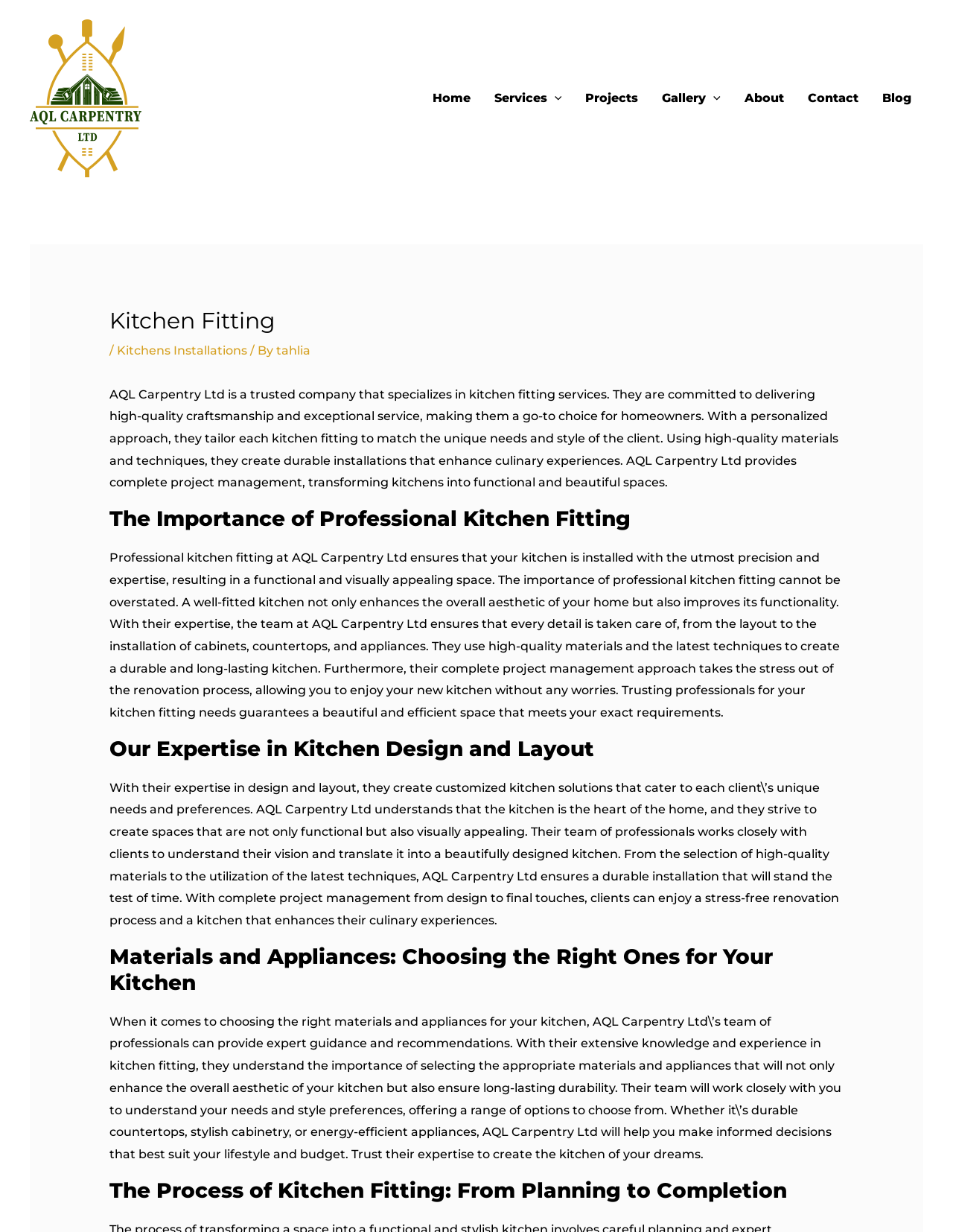How many headings are there on the webpage?
Using the image, give a concise answer in the form of a single word or short phrase.

5